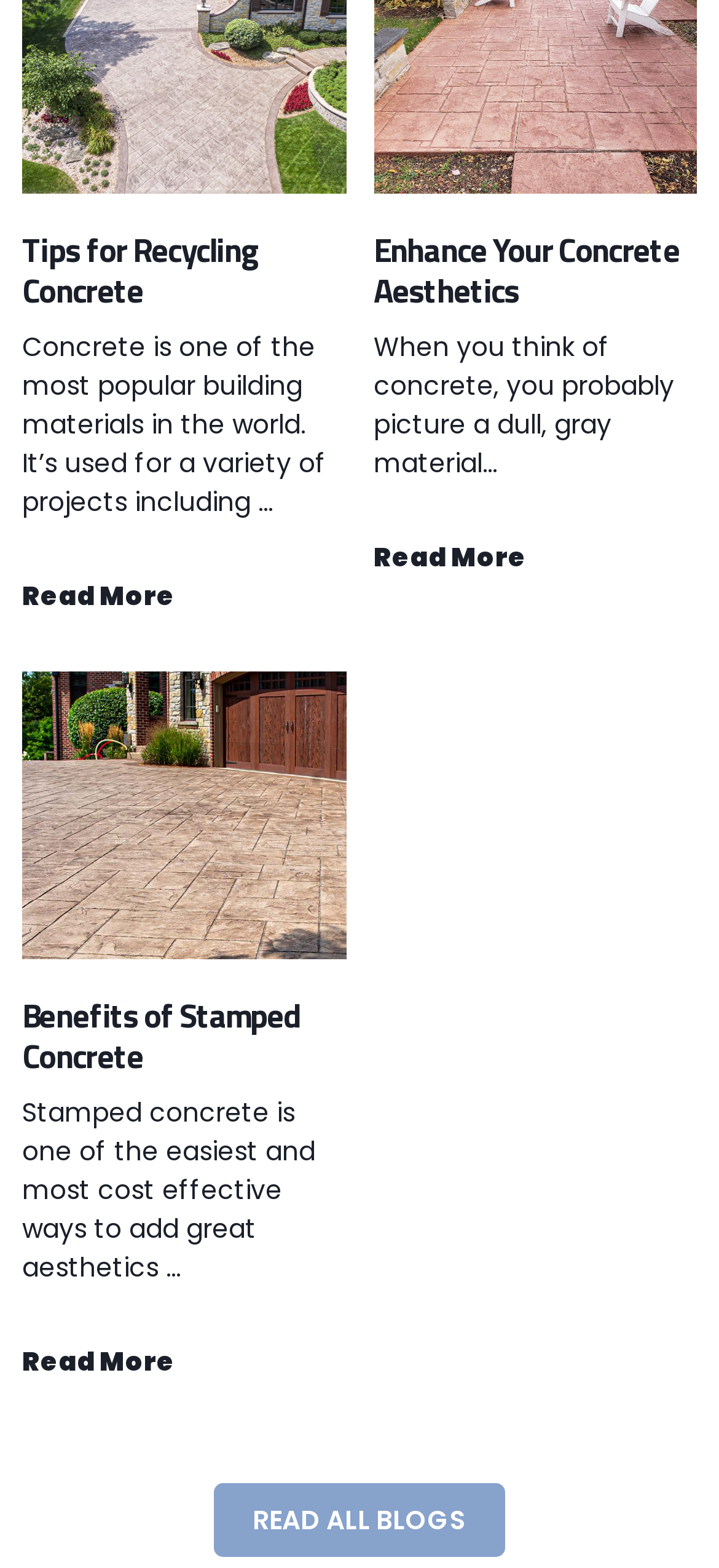Provide a brief response to the question below using one word or phrase:
How many links are on the page?

5